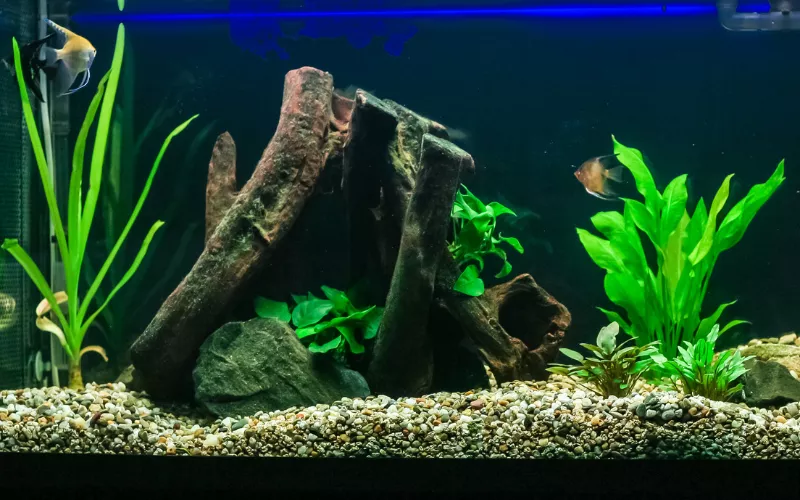What is the purpose of the aquatic plants in the aquarium?
Answer the question with a detailed and thorough explanation.

The aquatic plants in the aquarium play a crucial role in maintaining a healthy ecosystem, as they help to balance the environment and support the health of the fish, which is essential for reducing nitrates and promoting optimal fish health.